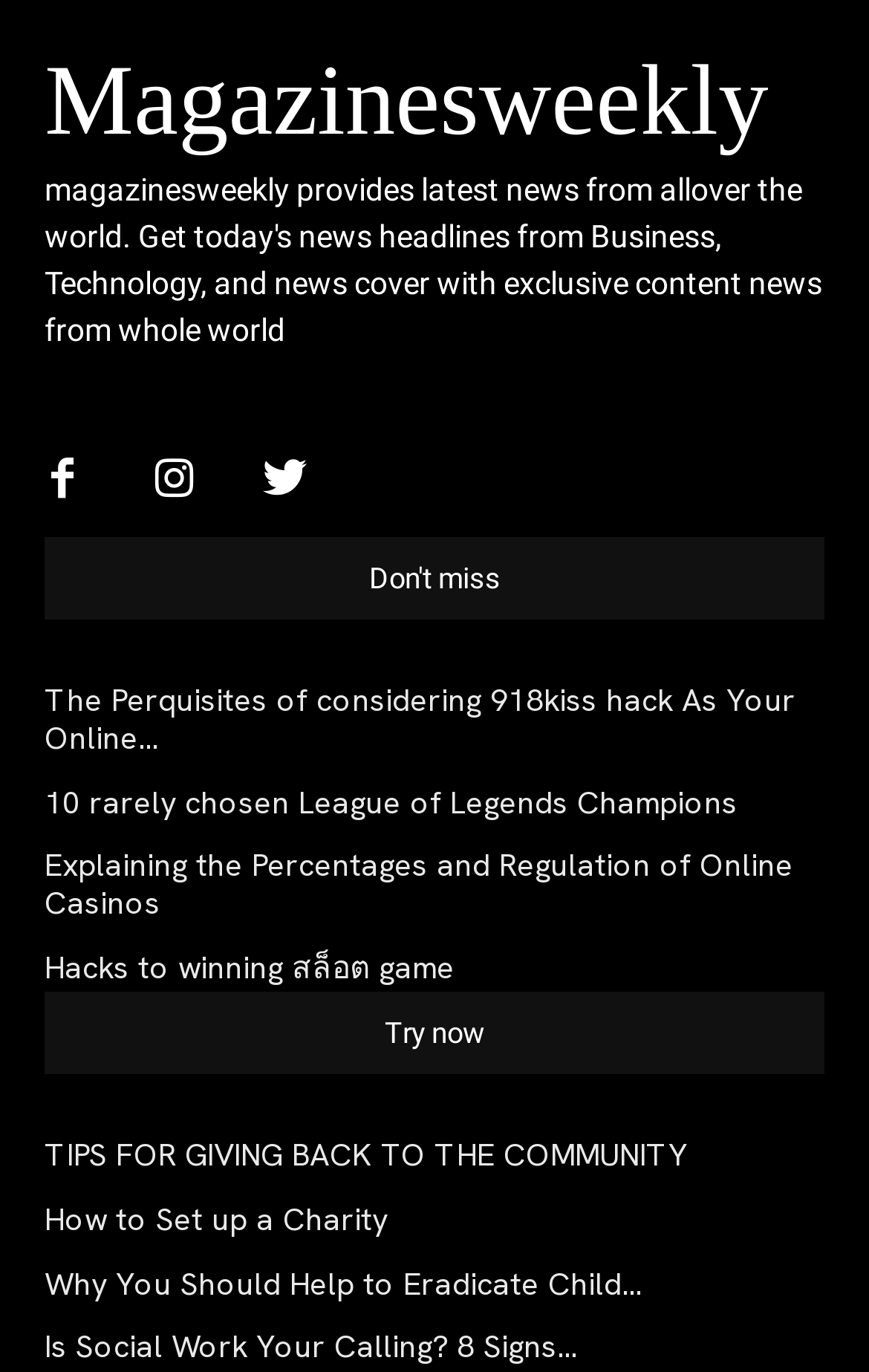Pinpoint the bounding box coordinates of the clickable element to carry out the following instruction: "Click on the 'Magazinesweekly' link."

[0.051, 0.033, 0.949, 0.114]